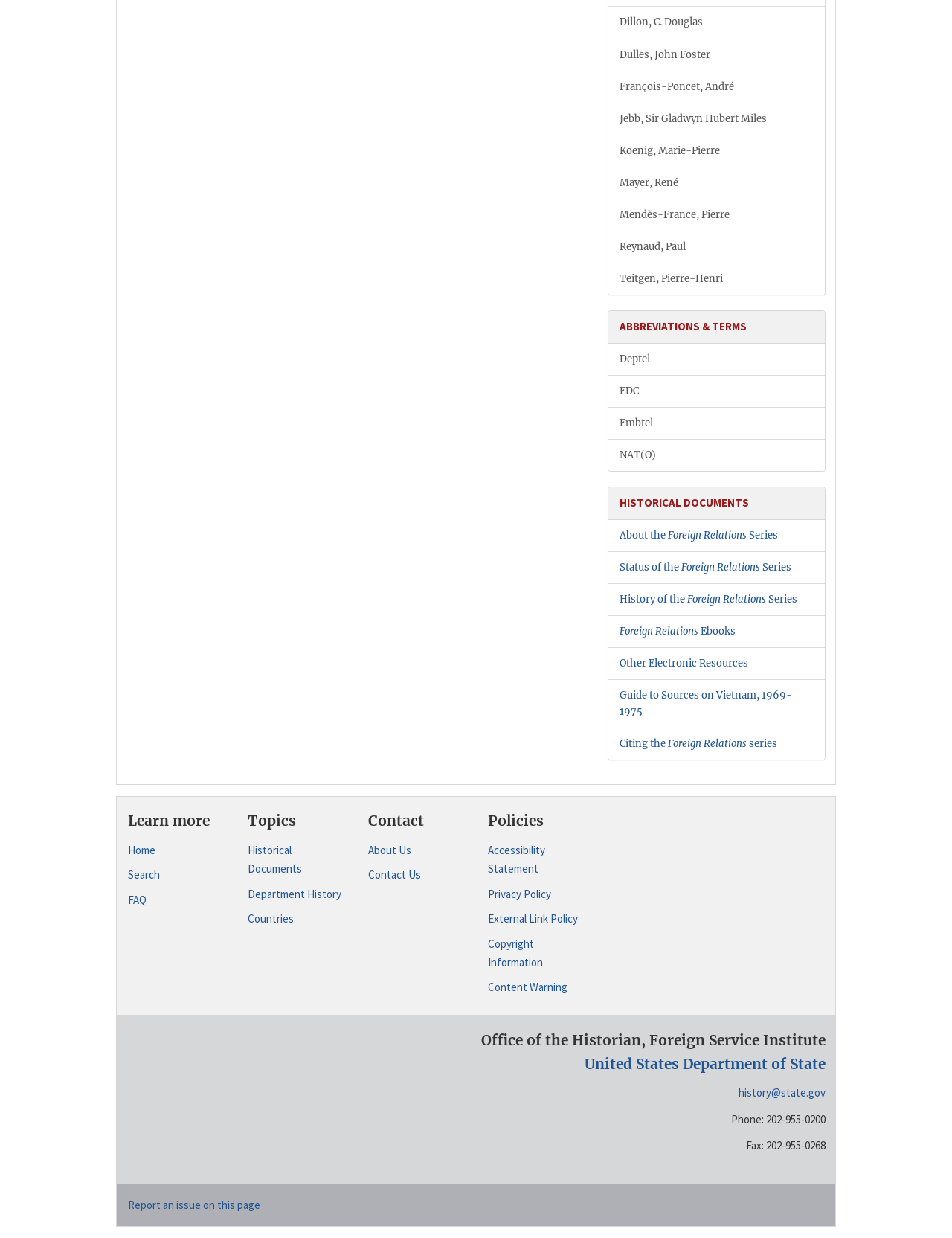Please indicate the bounding box coordinates of the element's region to be clicked to achieve the instruction: "View the Historical Documents page". Provide the coordinates as four float numbers between 0 and 1, i.e., [left, top, right, bottom].

[0.651, 0.4, 0.855, 0.413]